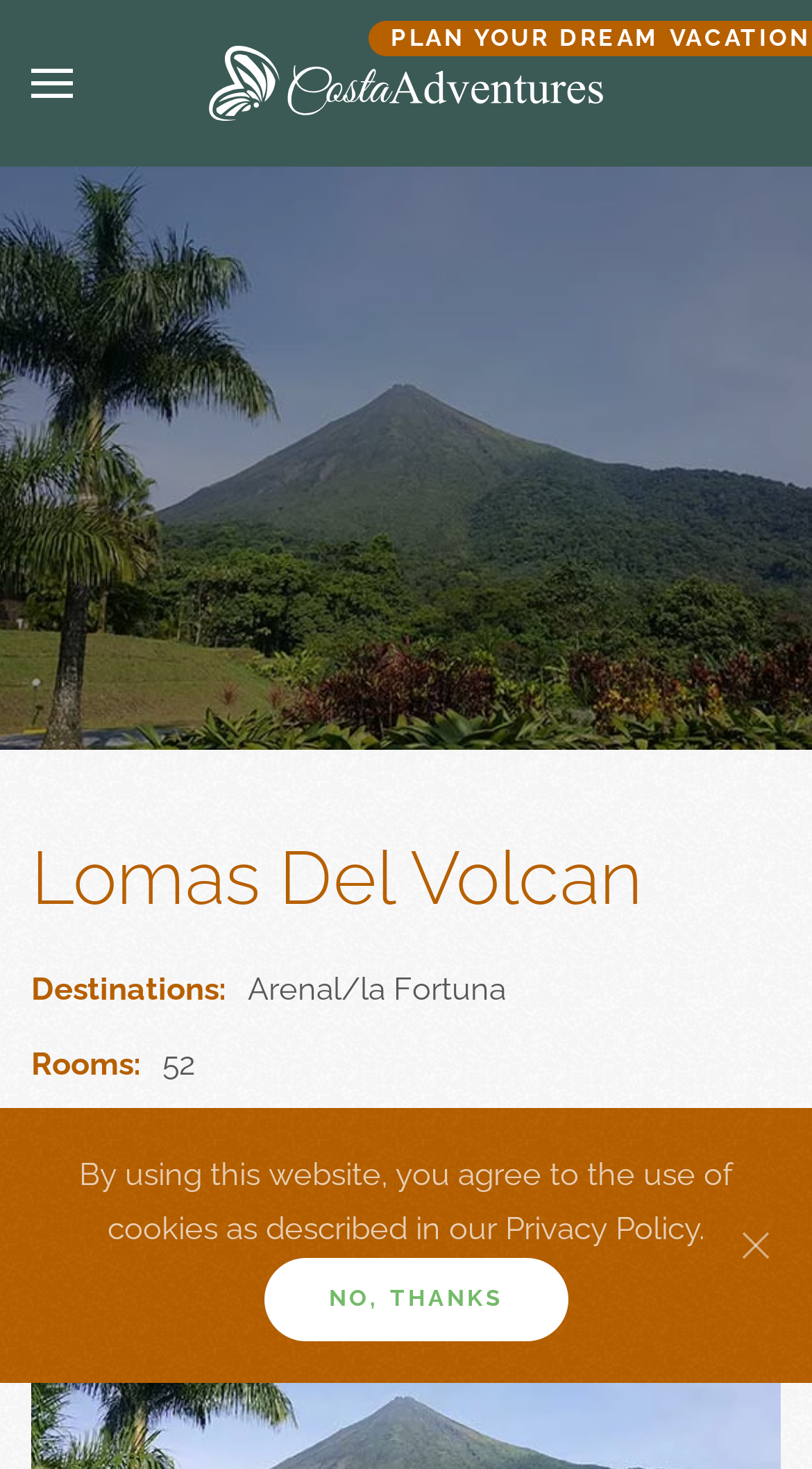Using the image as a reference, answer the following question in as much detail as possible:
How many rooms are available?

I found the answer by looking at the StaticText element with the text '52' which is located below the 'Rooms:' label, indicating the number of rooms available.